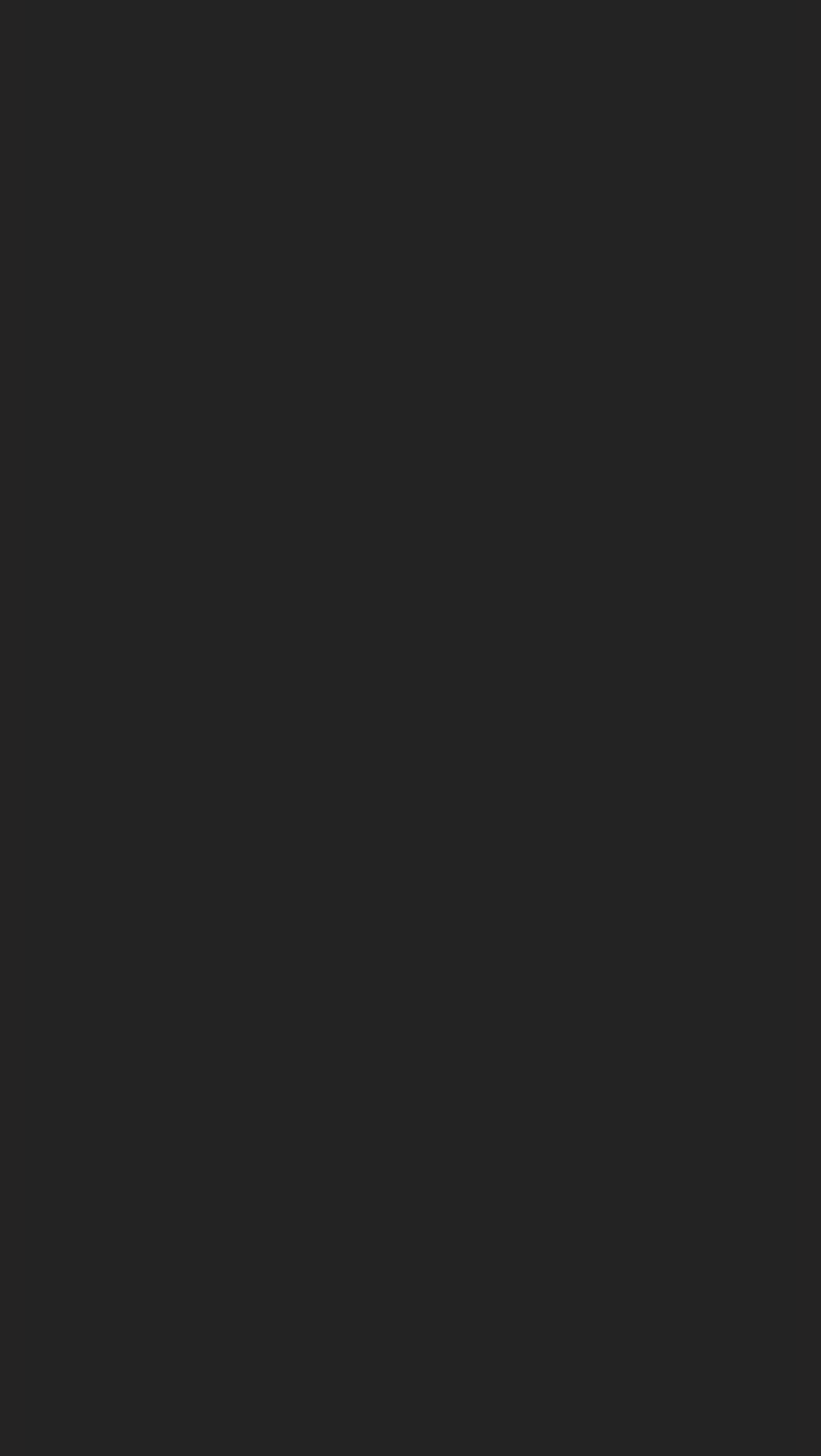What is the region label at the bottom of the page? From the image, respond with a single word or brief phrase.

SEE & DO